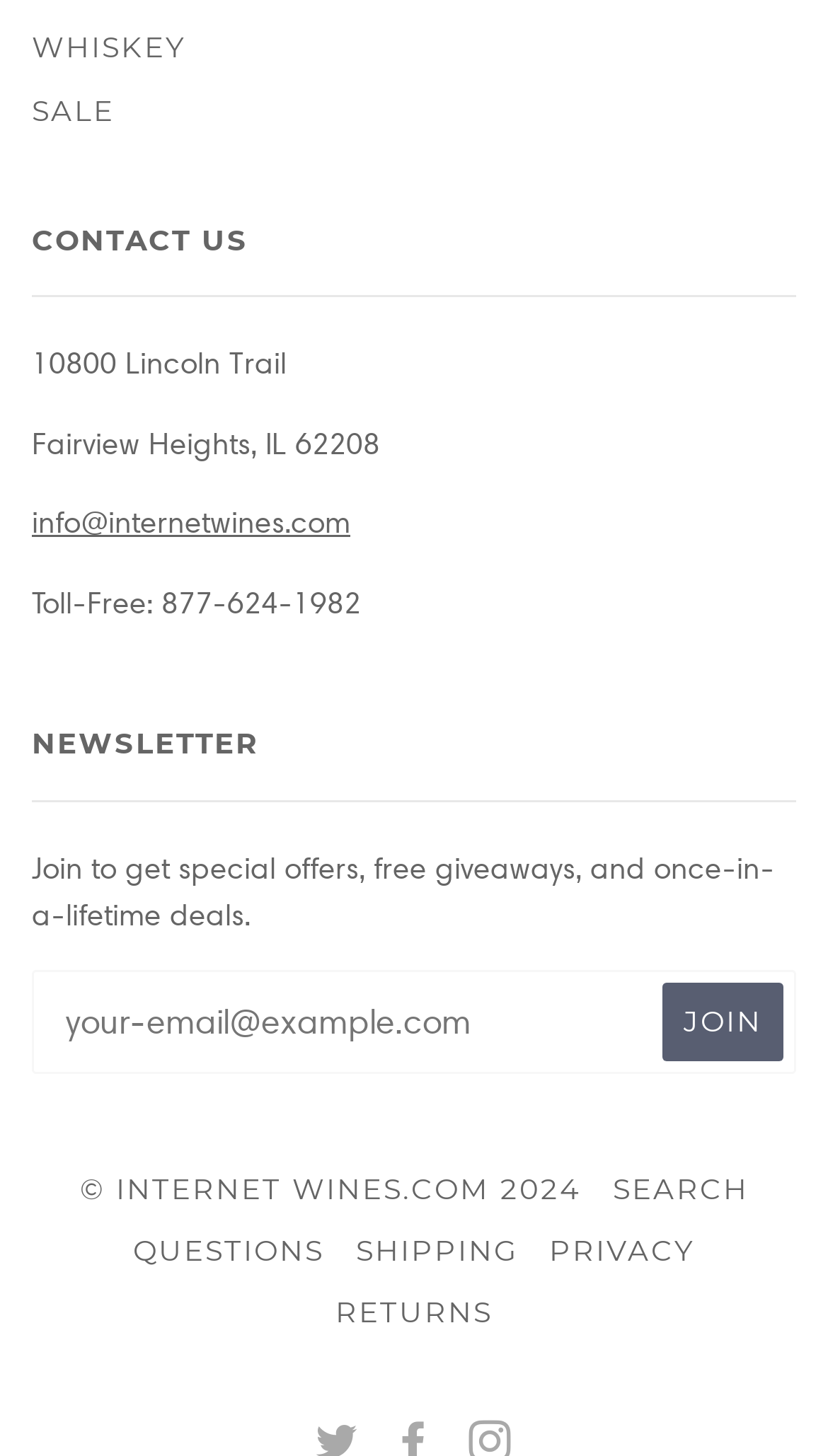Please find the bounding box for the UI element described by: "Privacy".

[0.663, 0.847, 0.84, 0.87]